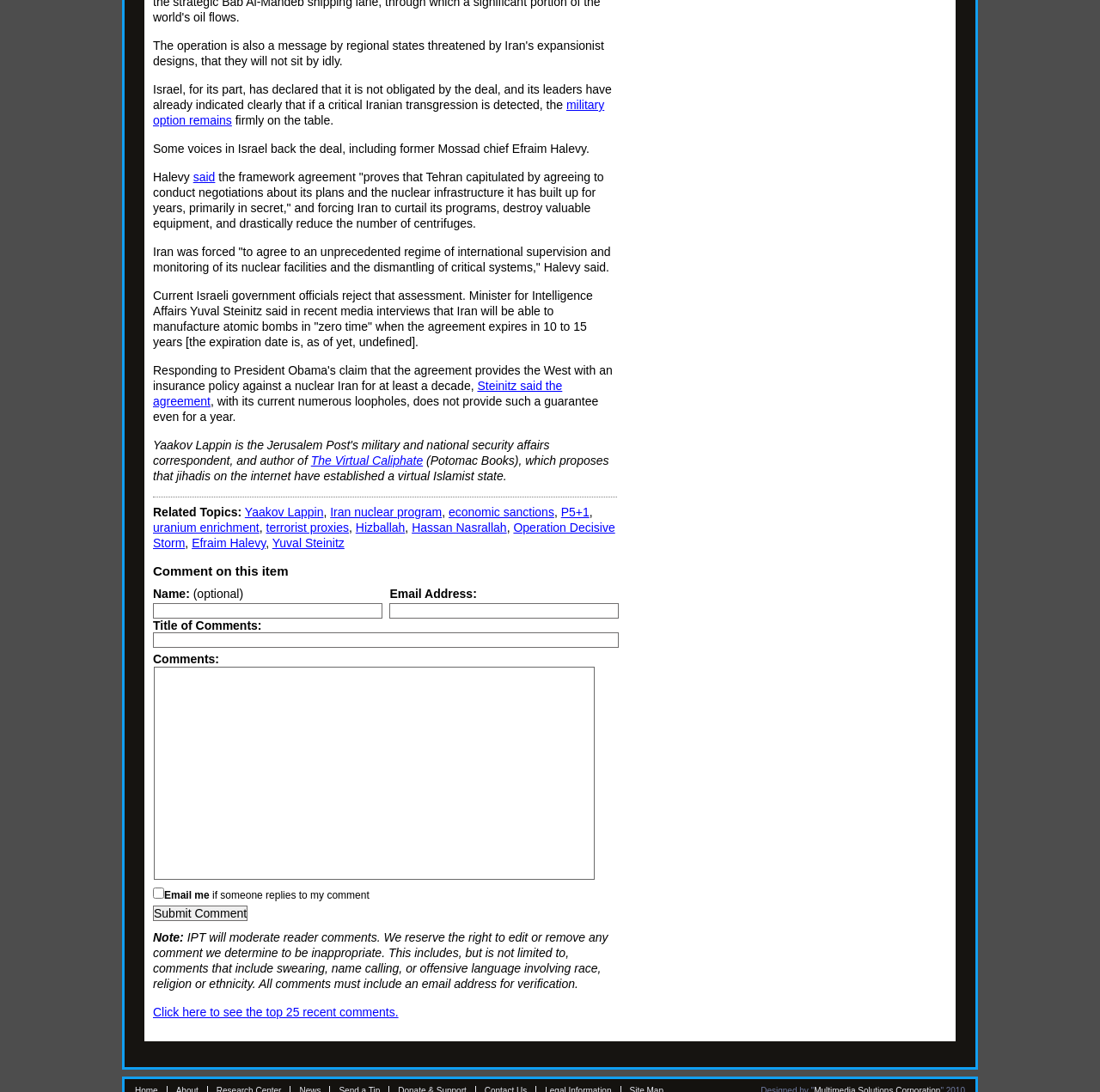Provide a brief response to the question below using one word or phrase:
What is the purpose of the textbox labeled 'Email Address:'?

To input email address